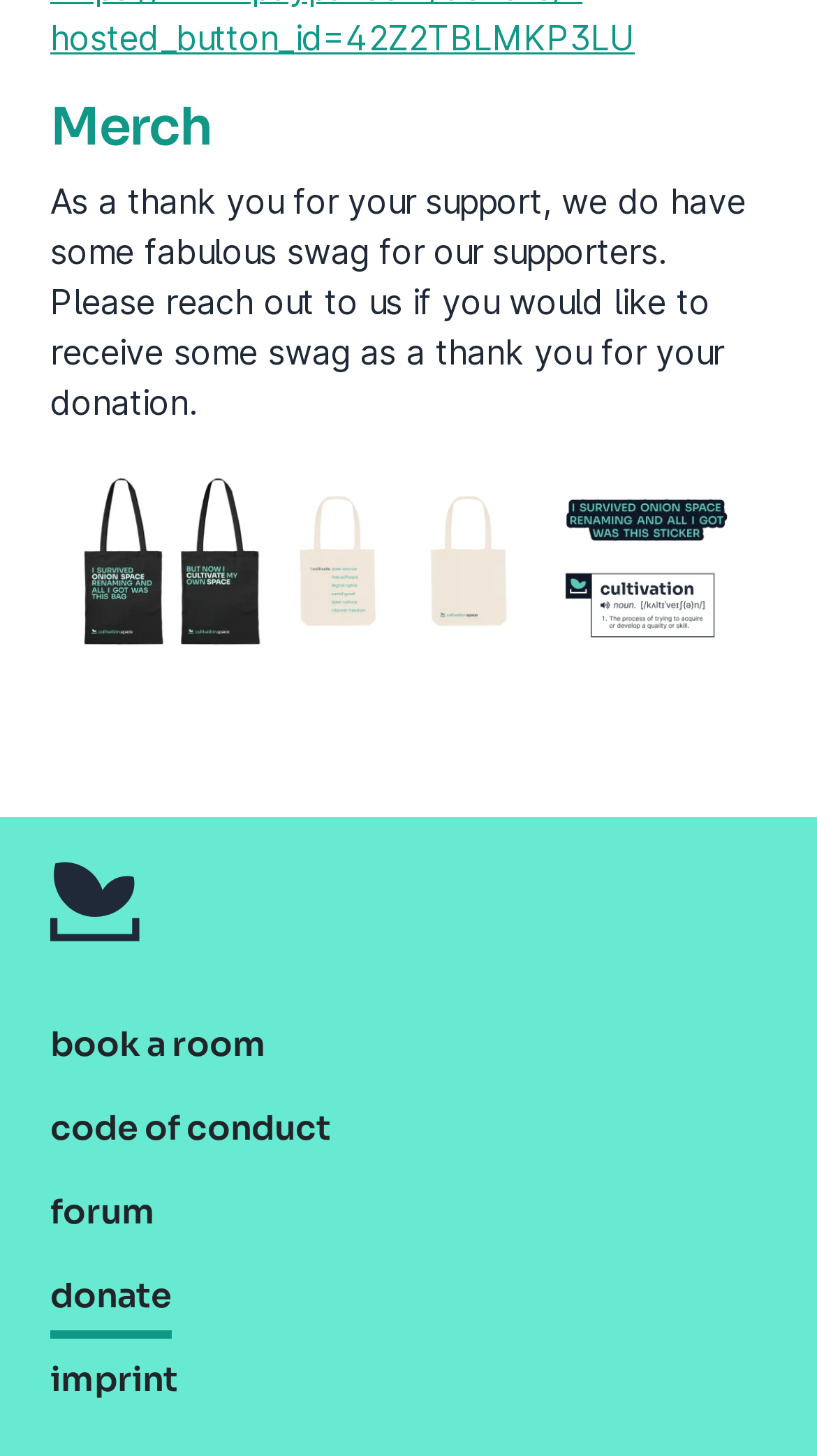What is the first element on the webpage?
Look at the screenshot and respond with a single word or phrase.

Heading 'Merch'